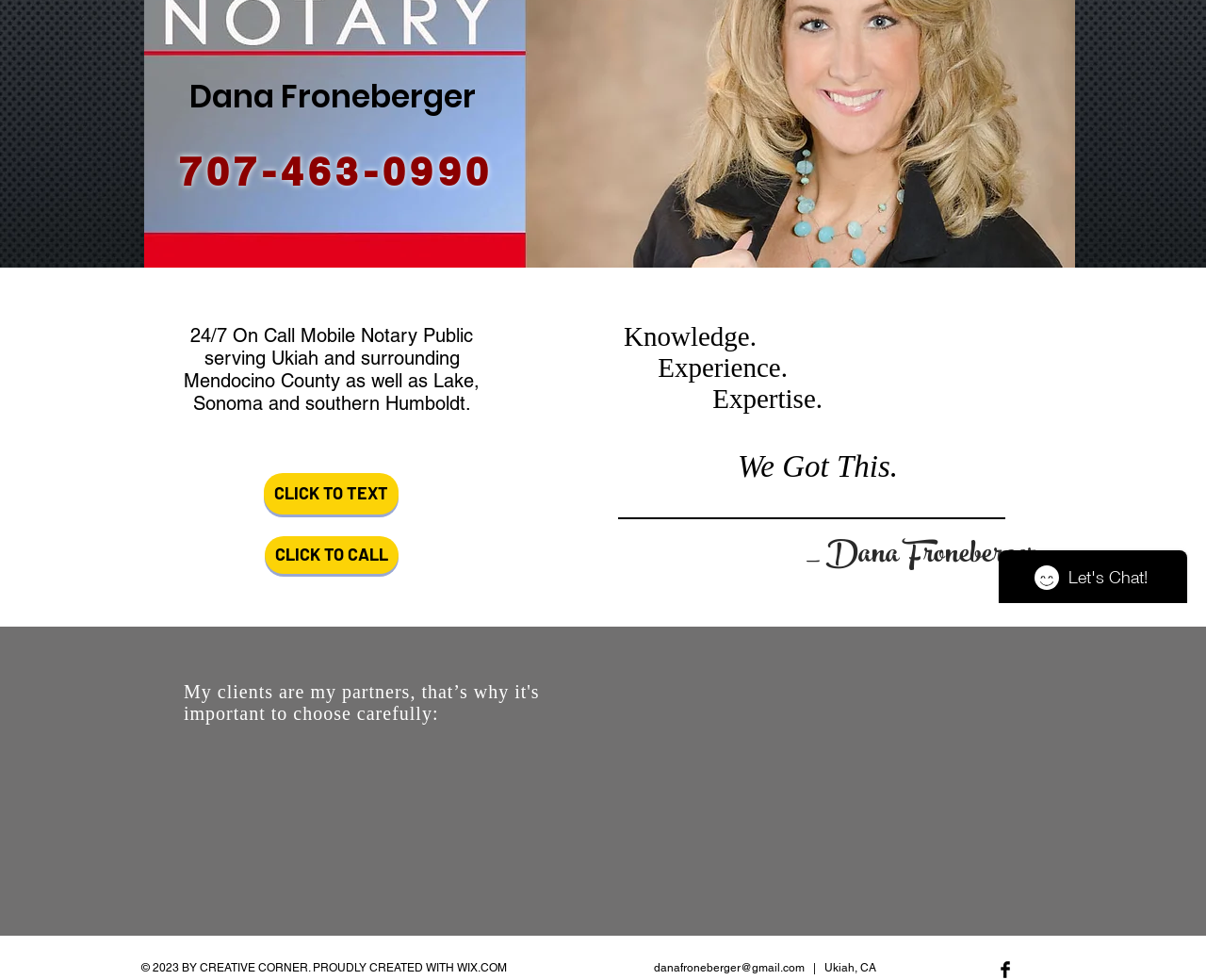Given the following UI element description: "WIX.COM", find the bounding box coordinates in the webpage screenshot.

[0.379, 0.981, 0.42, 0.994]